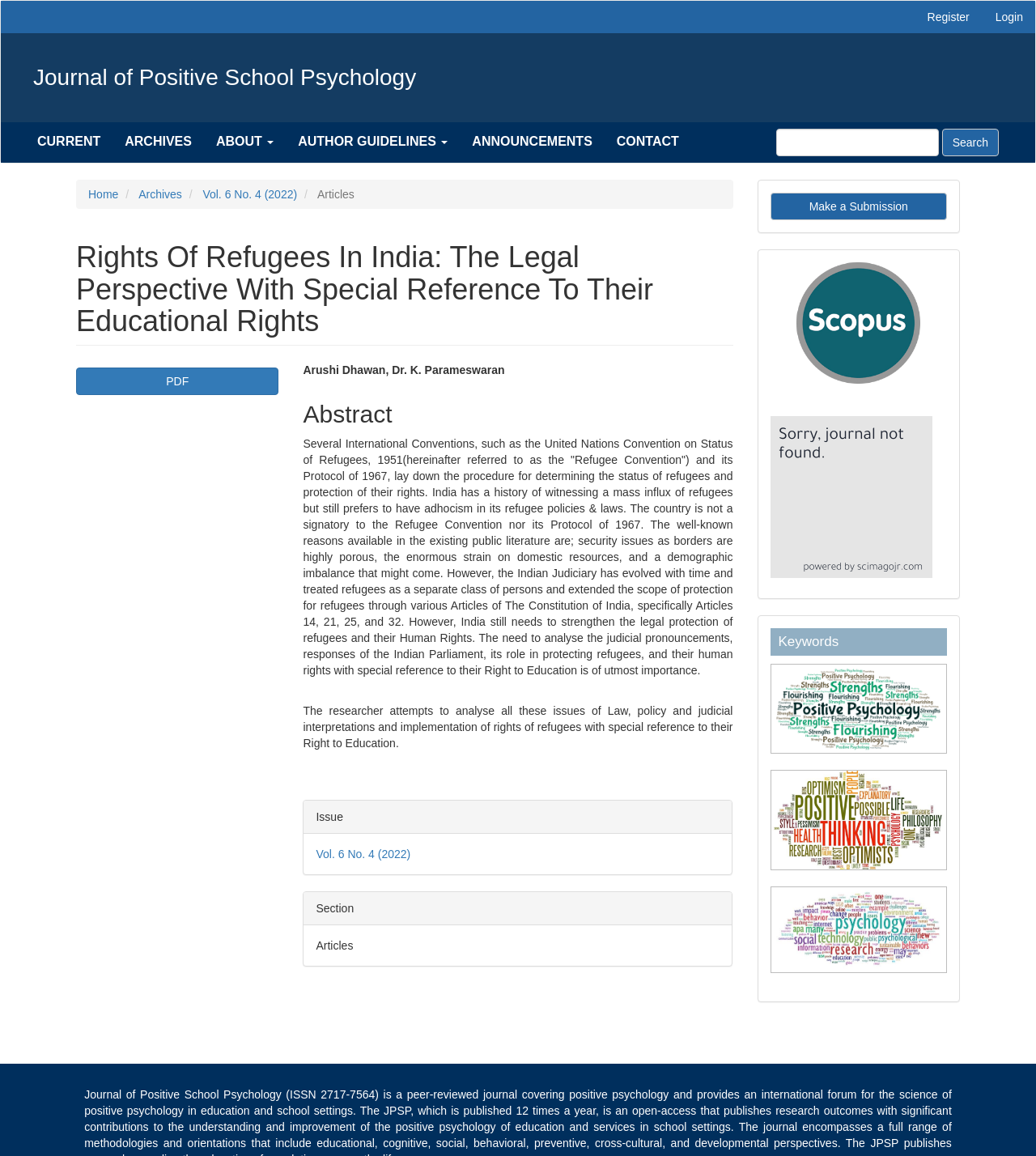Utilize the details in the image to give a detailed response to the question: What is the issue number of the journal?

I found the answer by looking at the main content area of the webpage, where it says 'Vol. 6 No. 4 (2022)' below the title of the article. This is the issue number of the journal.